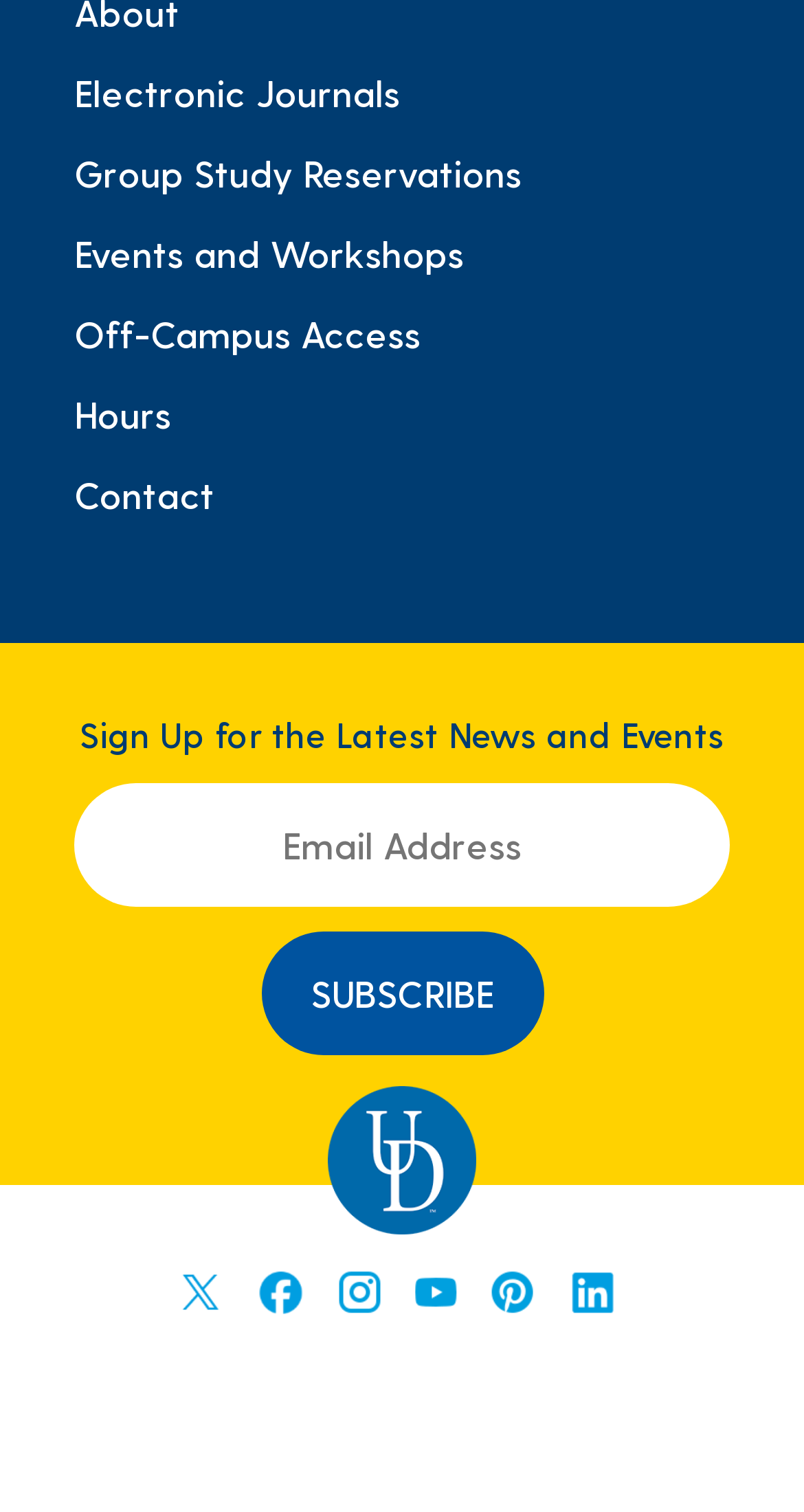Find the bounding box coordinates of the element to click in order to complete this instruction: "Sign up for the latest news and events". The bounding box coordinates must be four float numbers between 0 and 1, denoted as [left, top, right, bottom].

[0.092, 0.474, 0.908, 0.497]